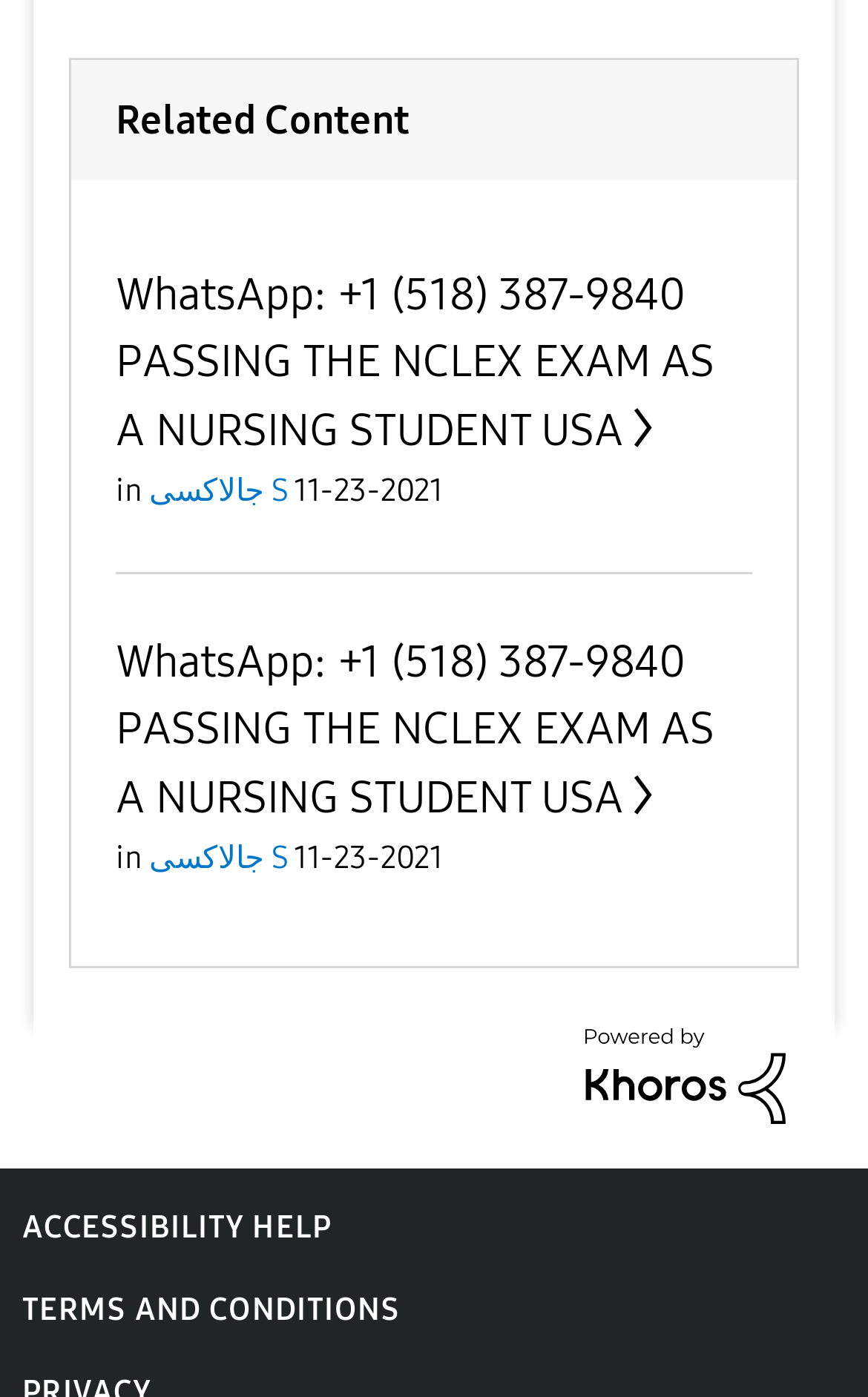What is the name of the community solution provider?
Please answer the question as detailed as possible based on the image.

I found the name by looking at the link with the text 'Social CRM & Community Solutions Powered by Khoros'.